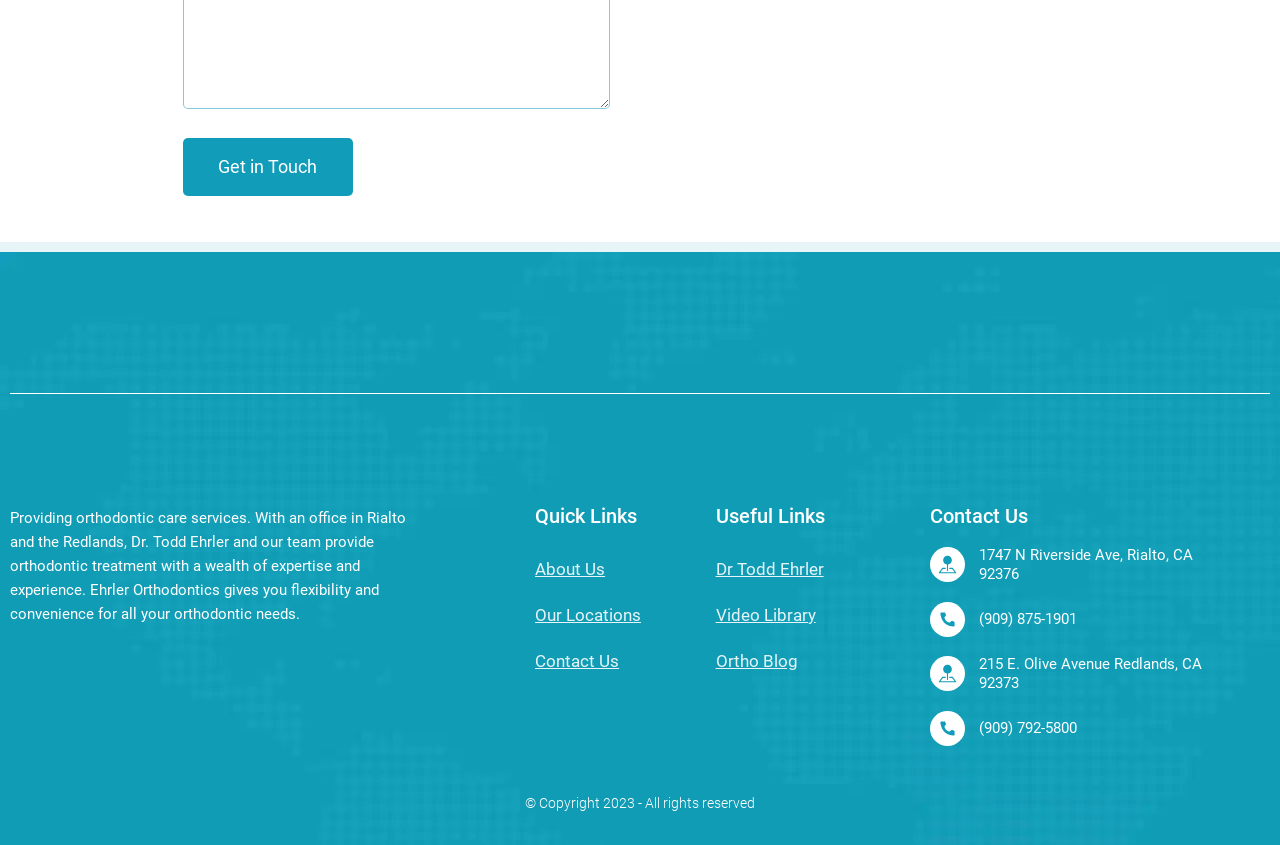From the details in the image, provide a thorough response to the question: What is the theme of the webpage?

The theme of the webpage can be determined by reading the introductory text, which states 'Providing orthodontic care services...' and describes the services offered by Ehrler Orthodontics.